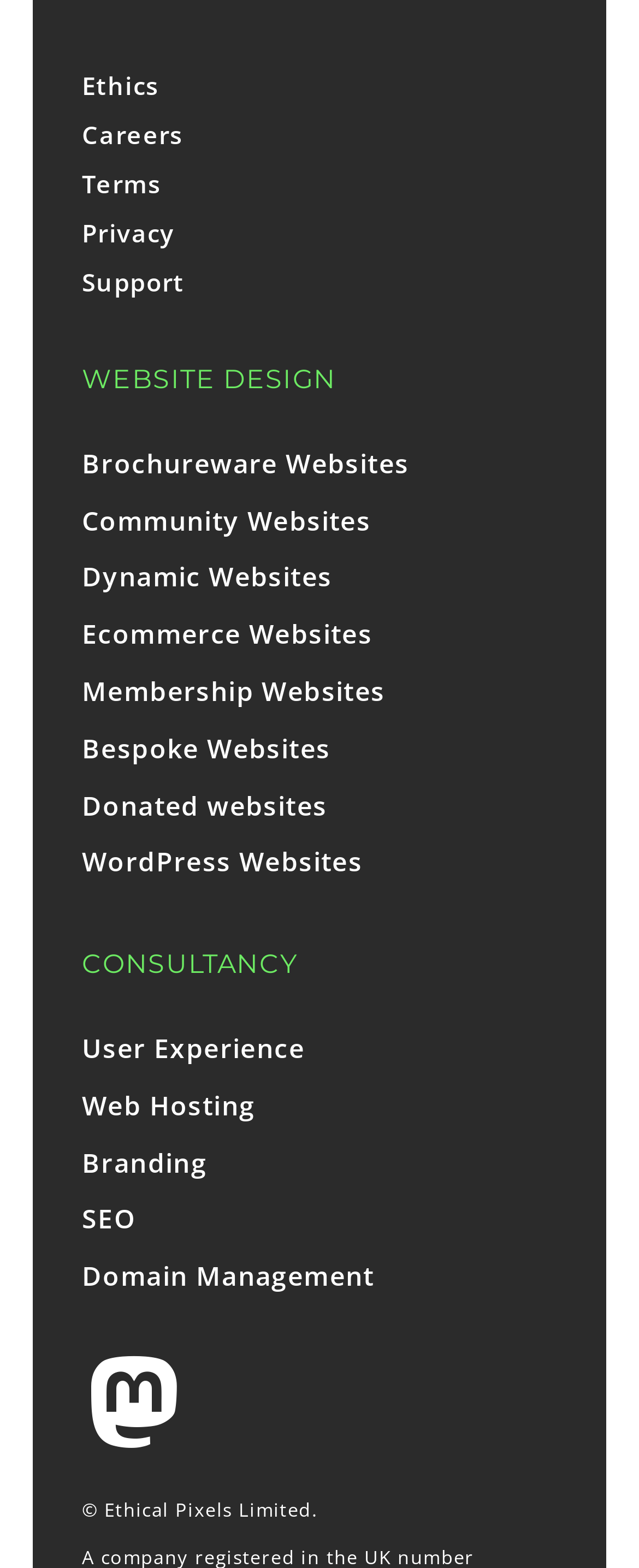Identify the bounding box of the UI element that matches this description: "Brochureware Websites".

[0.128, 0.278, 0.872, 0.314]